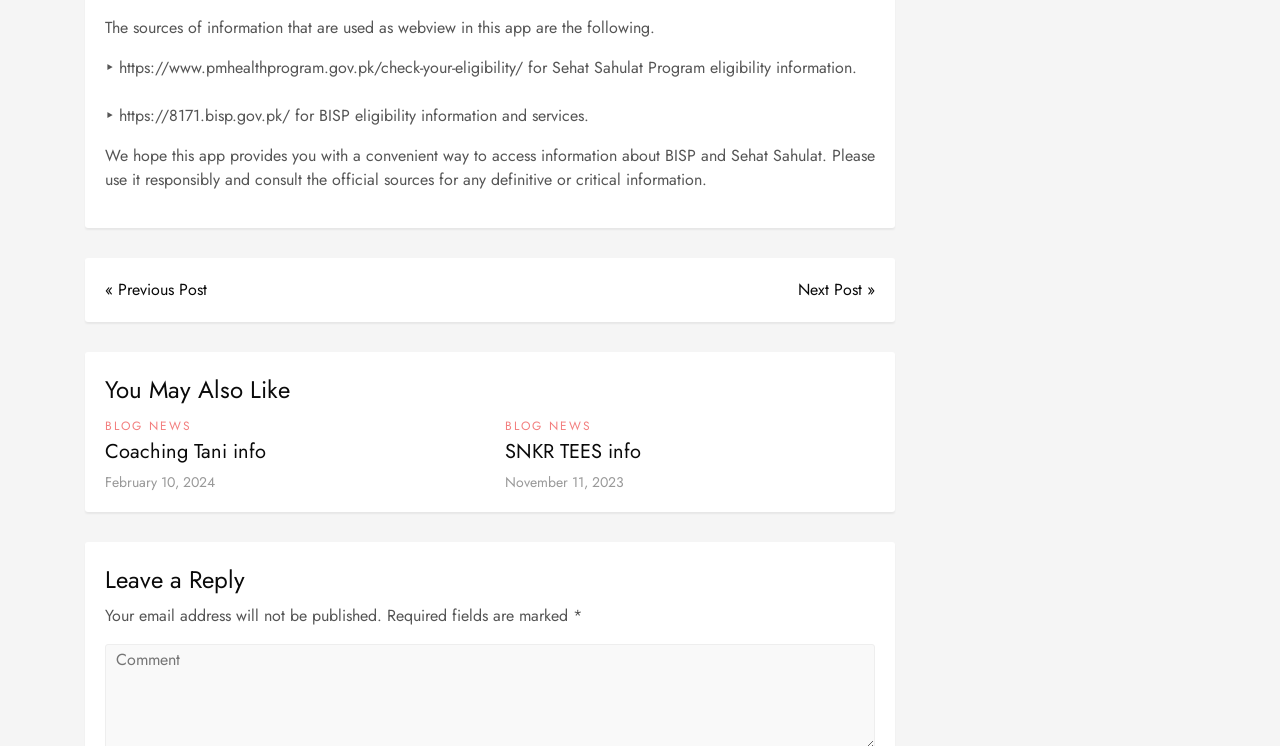Please give a concise answer to this question using a single word or phrase: 
What is the date of the second article in the 'You May Also Like' section?

November 11, 2023